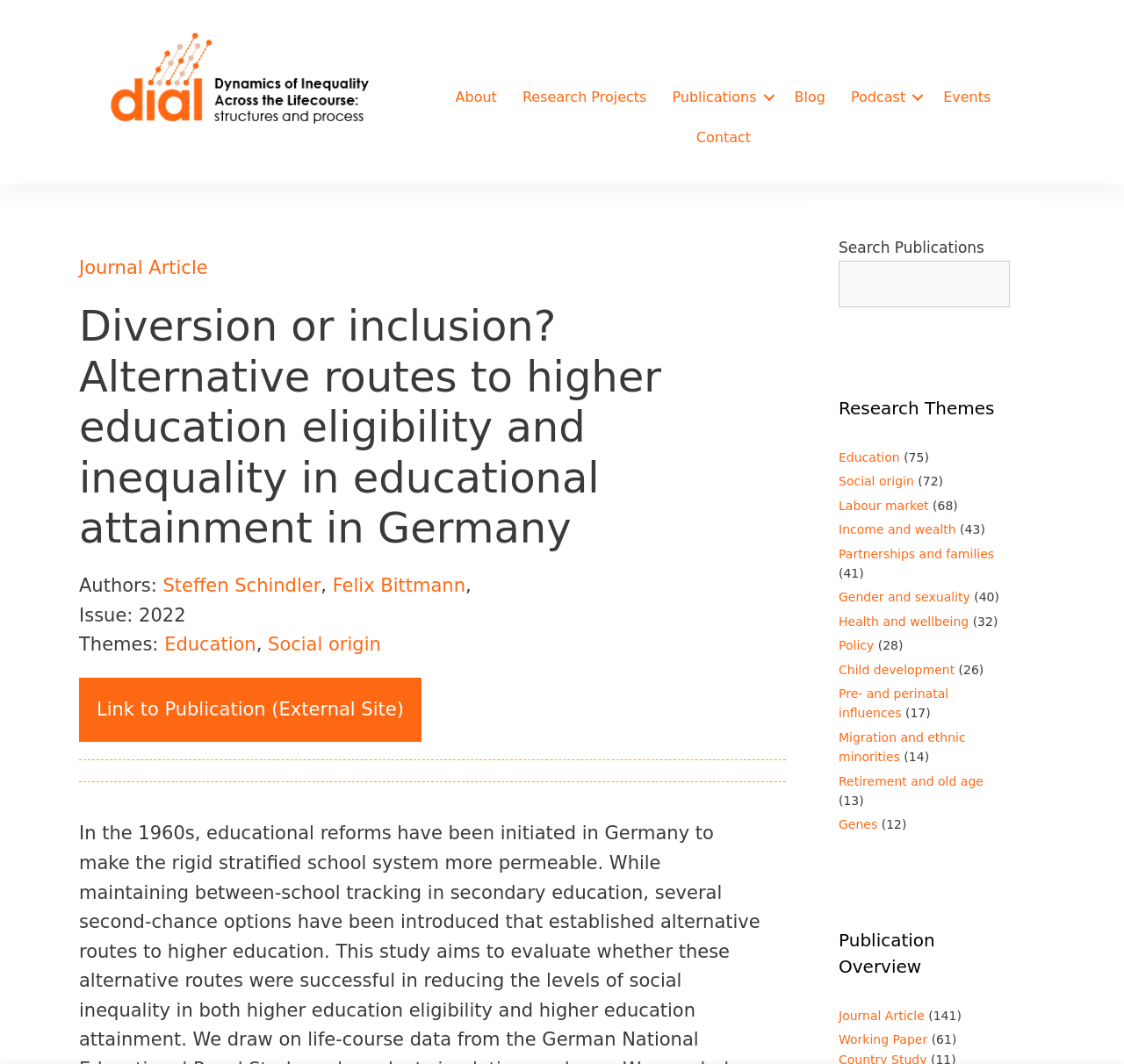Locate the bounding box coordinates of the clickable element to fulfill the following instruction: "View the 'Diversion or inclusion?' journal article". Provide the coordinates as four float numbers between 0 and 1 in the format [left, top, right, bottom].

[0.07, 0.242, 0.185, 0.262]